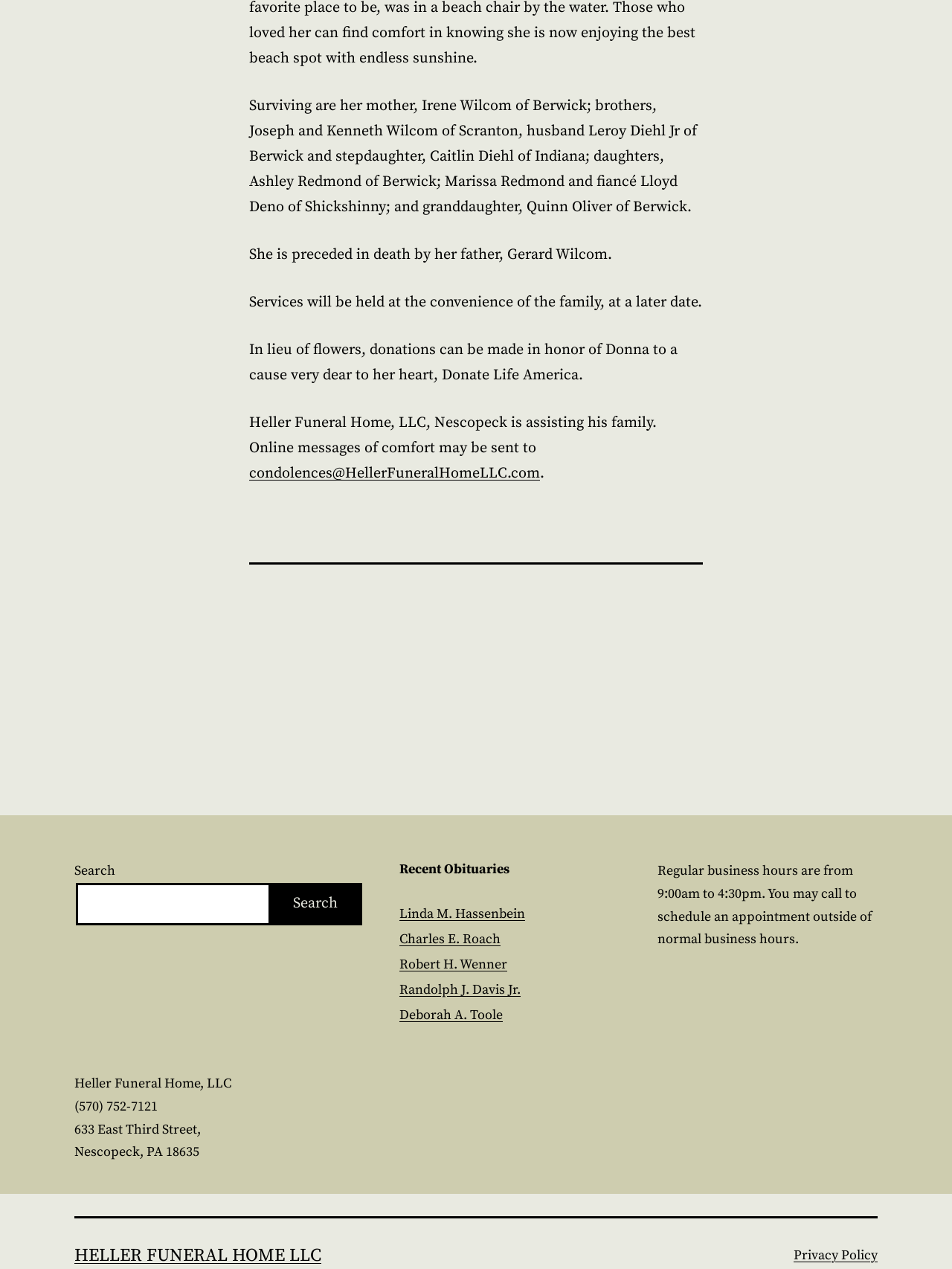Locate the bounding box coordinates of the element that should be clicked to fulfill the instruction: "Read the privacy policy".

[0.834, 0.982, 0.922, 0.996]